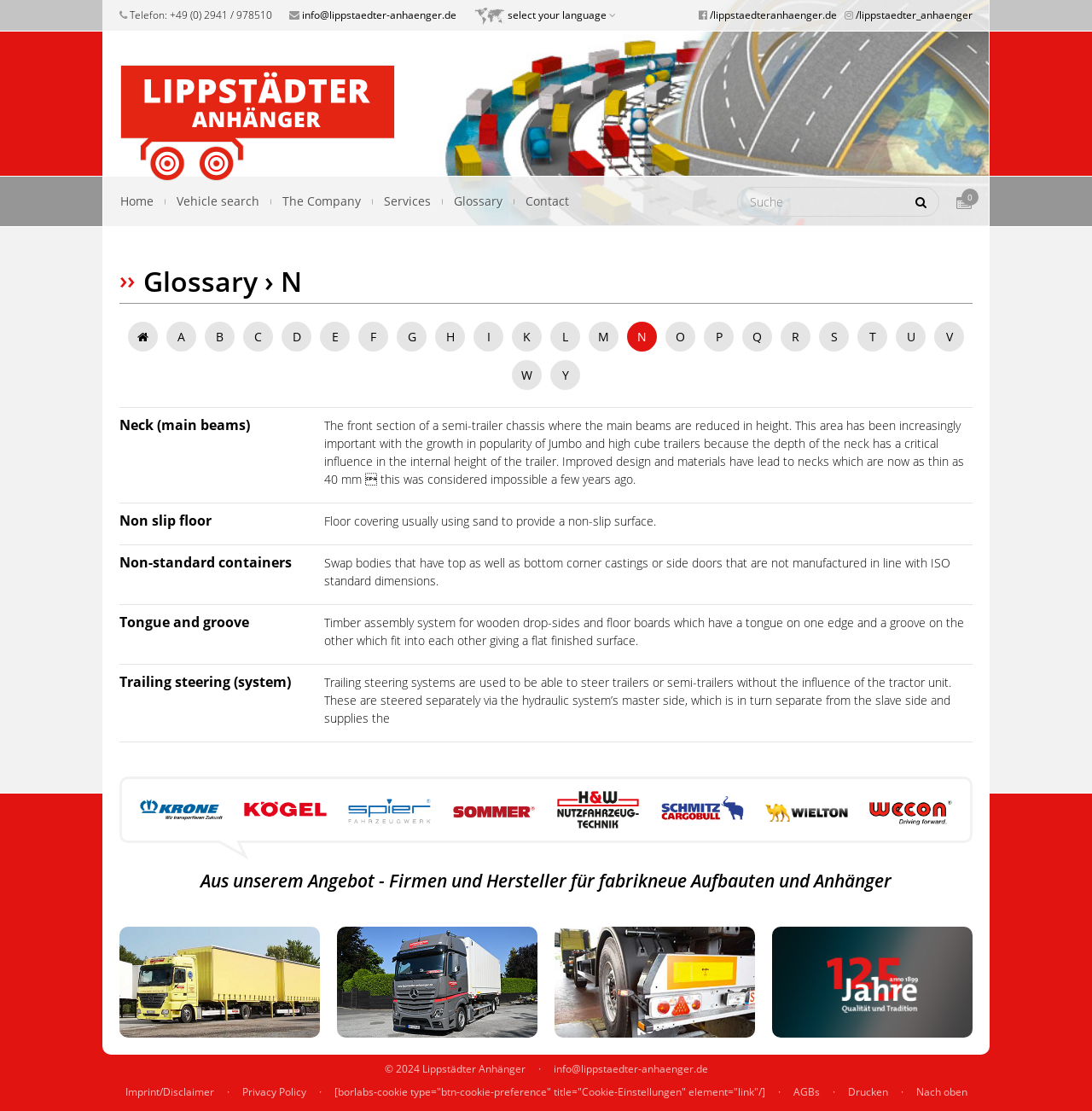Determine the bounding box coordinates of the region to click in order to accomplish the following instruction: "Select your language". Provide the coordinates as four float numbers between 0 and 1, specifically [left, top, right, bottom].

[0.434, 0.007, 0.564, 0.02]